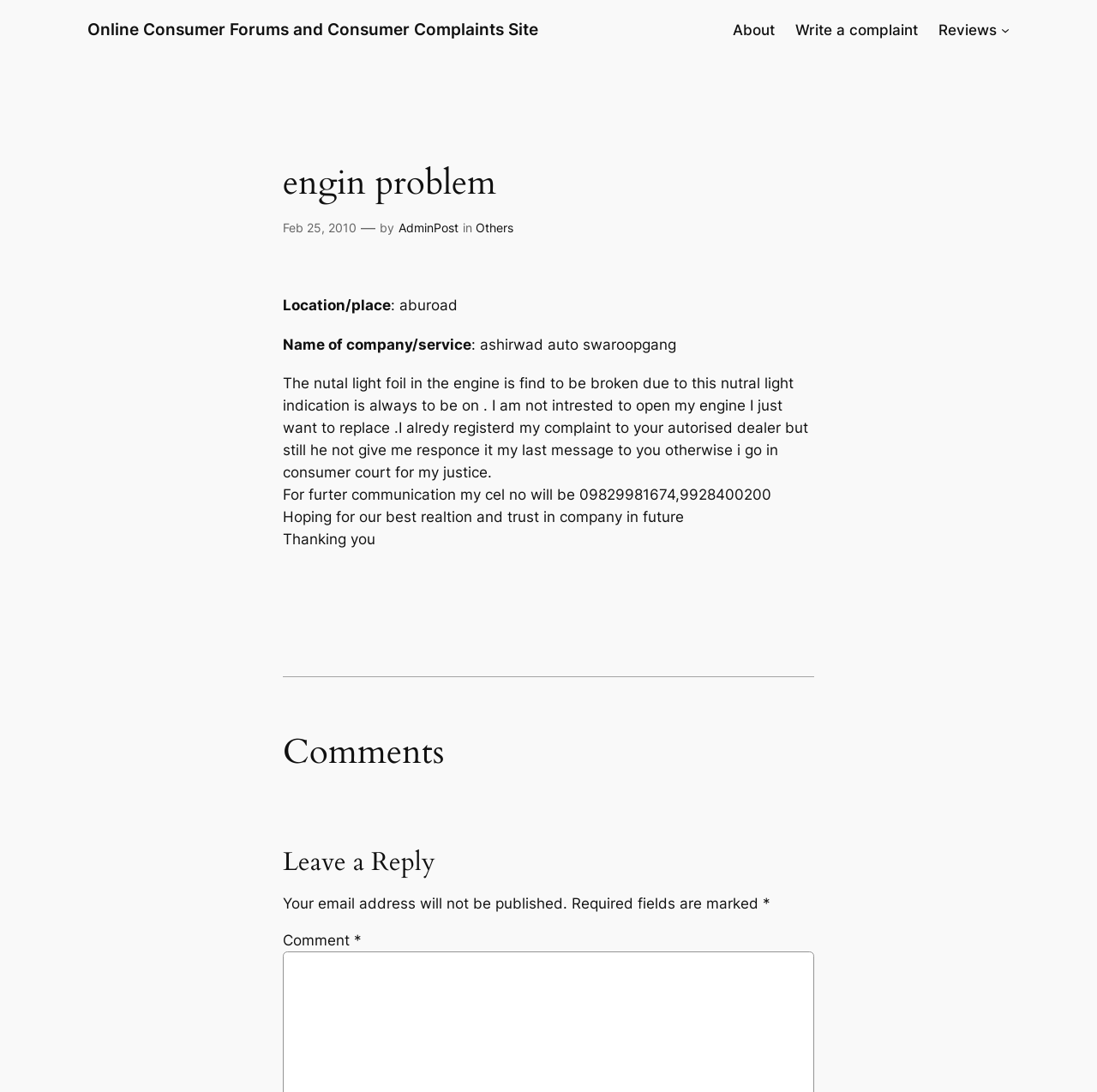Show the bounding box coordinates for the HTML element as described: "Others".

[0.434, 0.202, 0.468, 0.215]